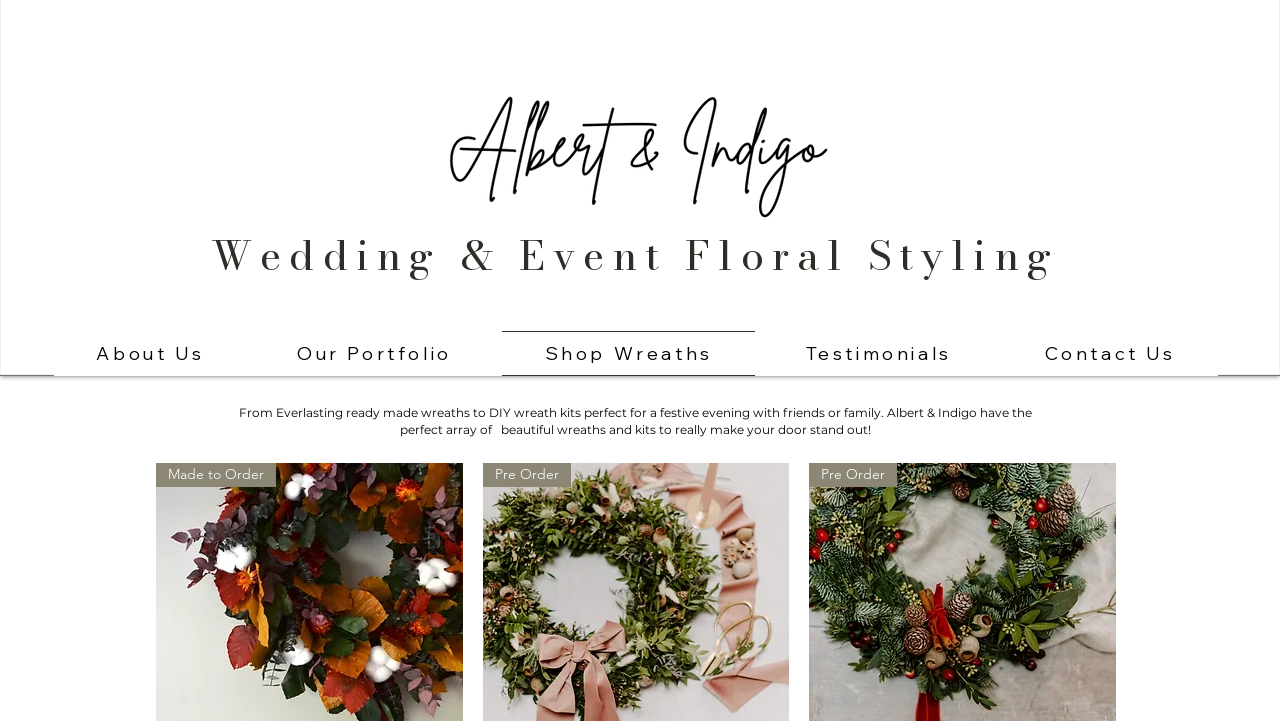Locate the bounding box of the UI element described in the following text: "More...".

None